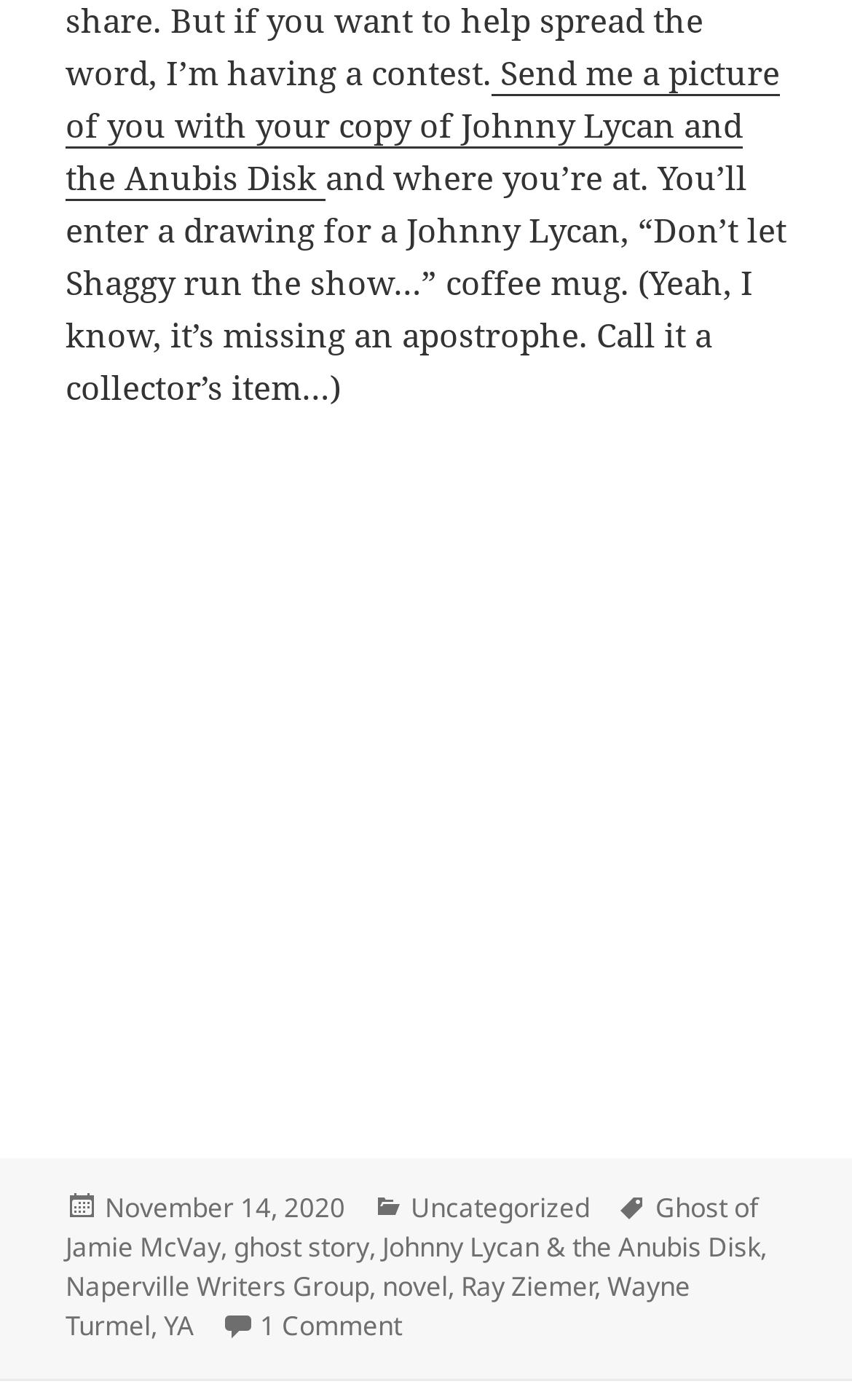Please determine the bounding box coordinates of the element to click in order to execute the following instruction: "Click the link to view the post dated November 14, 2020". The coordinates should be four float numbers between 0 and 1, specified as [left, top, right, bottom].

[0.123, 0.85, 0.405, 0.878]